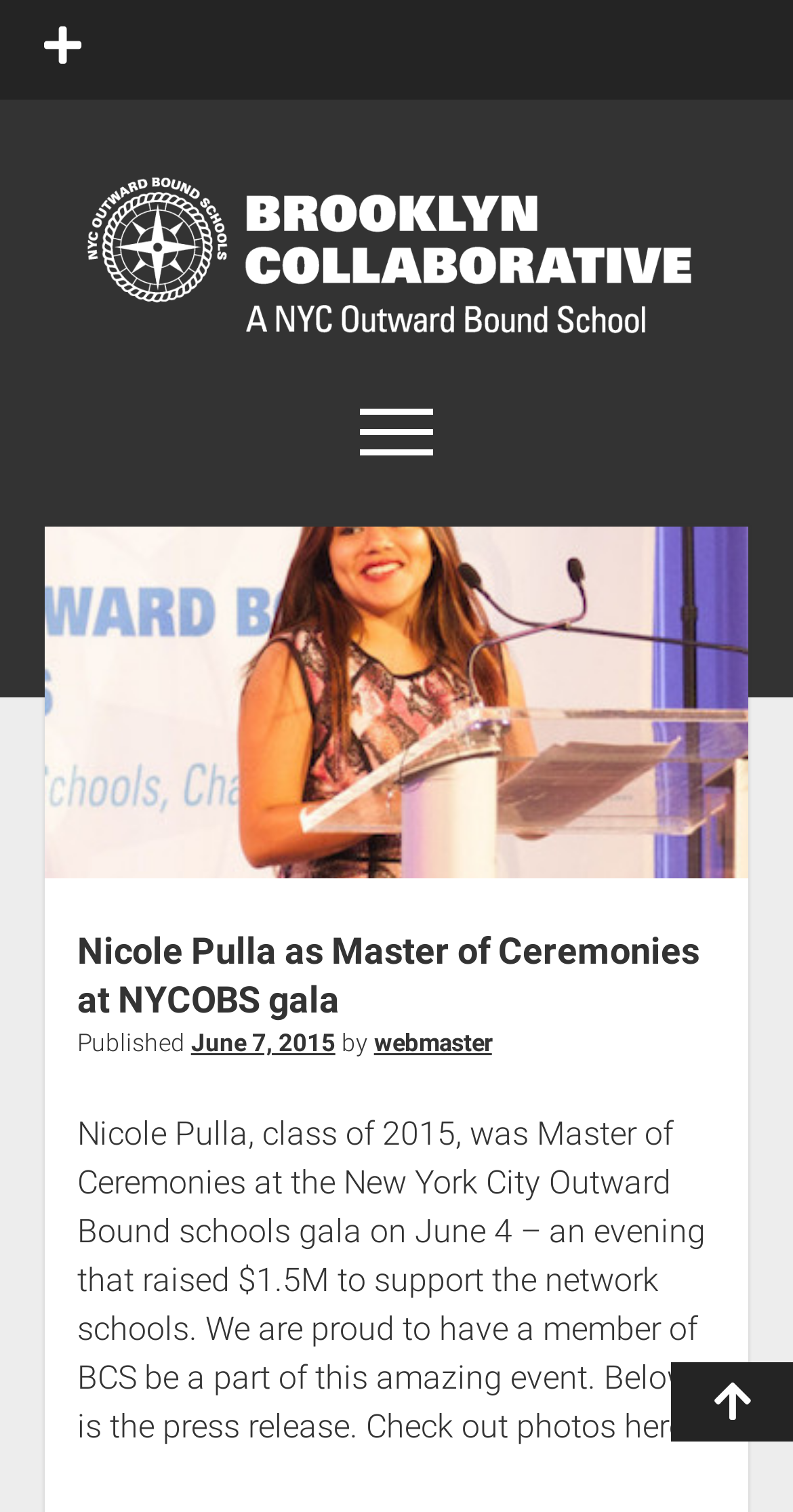Identify the bounding box for the UI element that is described as follows: "Habits of a Graduate".

[0.313, 0.542, 0.687, 0.577]